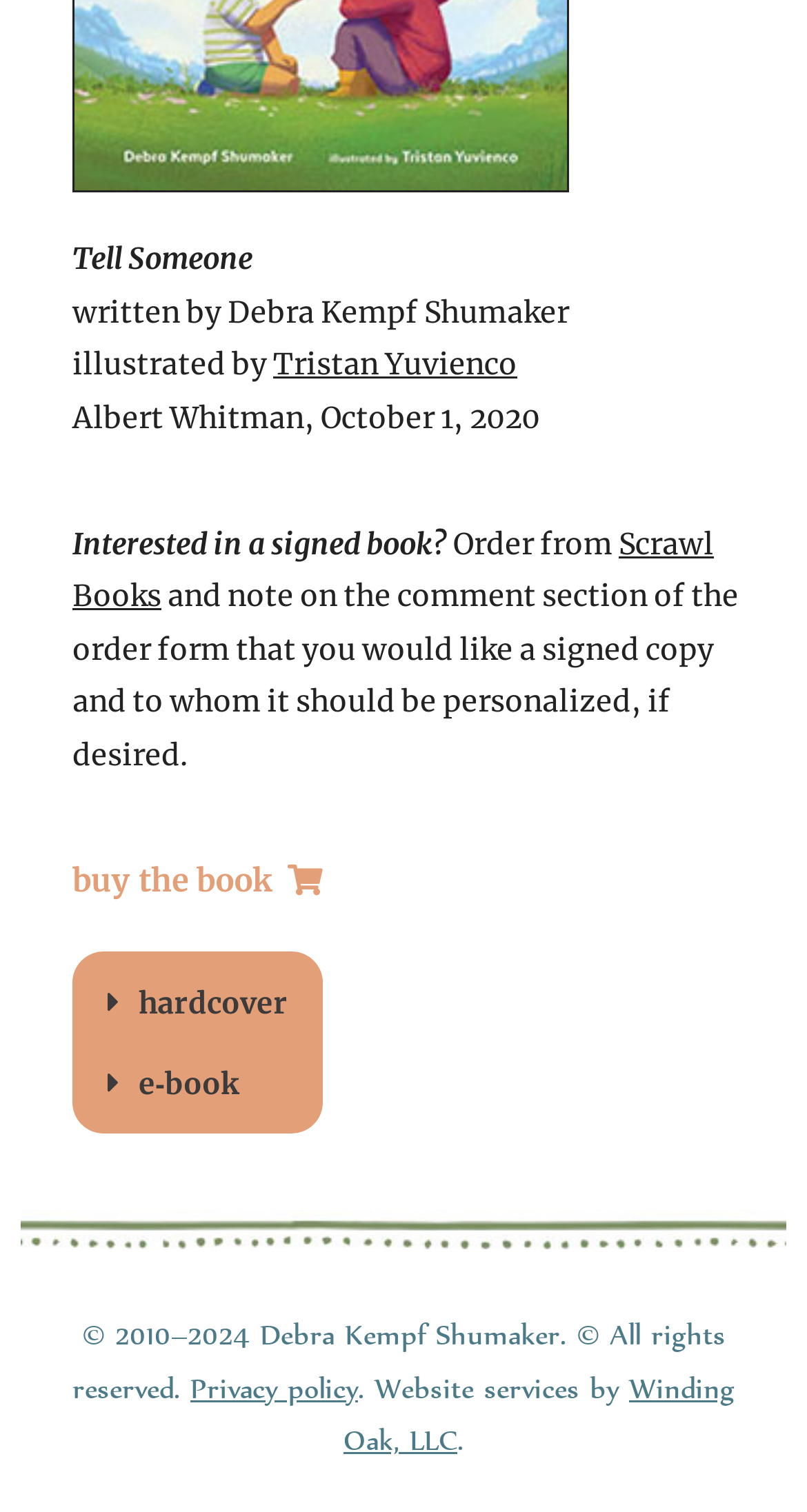Please look at the image and answer the question with a detailed explanation: What is the illustrator's name?

The illustrator's name is mentioned in the text 'illustrated by Tristan Yuvienco' which is located at the top of the webpage.